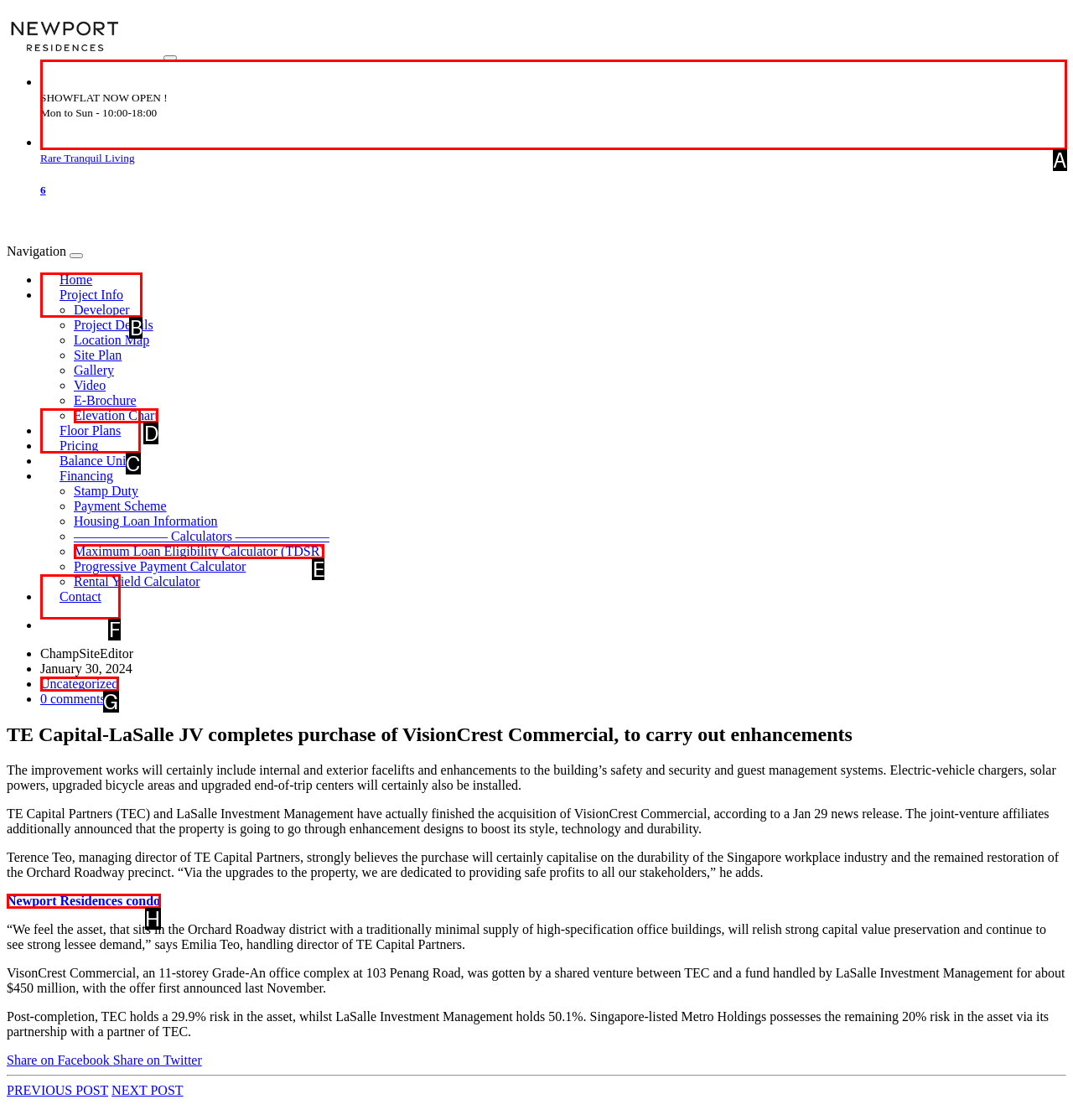Tell me which one HTML element best matches the description: Maximum Loan Eligibility Calculator (TDSR) Answer with the option's letter from the given choices directly.

E